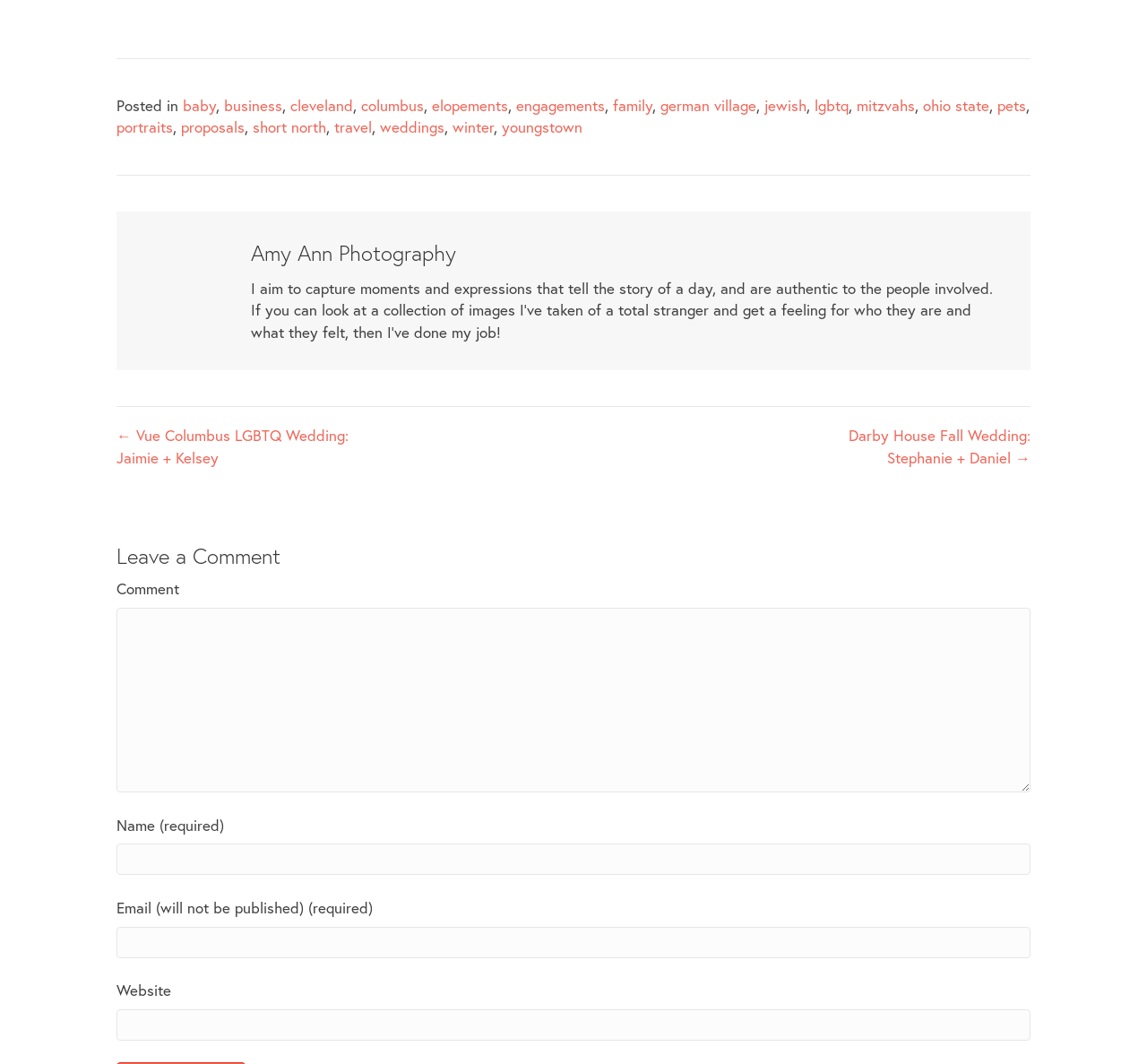What type of photography does Amy Ann specialize in?
Deliver a detailed and extensive answer to the question.

Based on the links provided on the webpage, such as 'weddings', 'engagements', 'portraits', and 'elopements', it can be inferred that Amy Ann specializes in wedding and portrait photography.